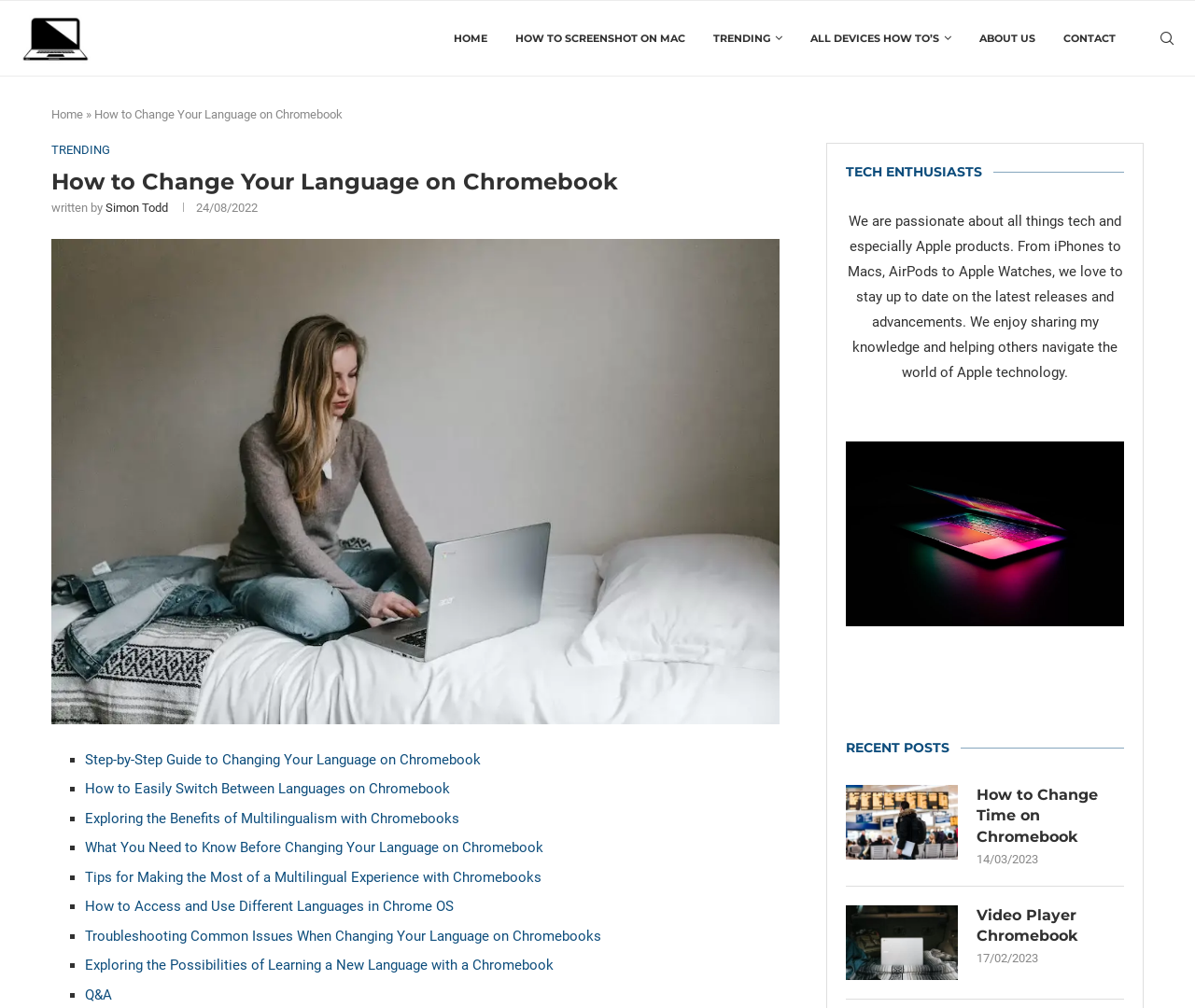Can you identify and provide the main heading of the webpage?

How to Change Your Language on Chromebook